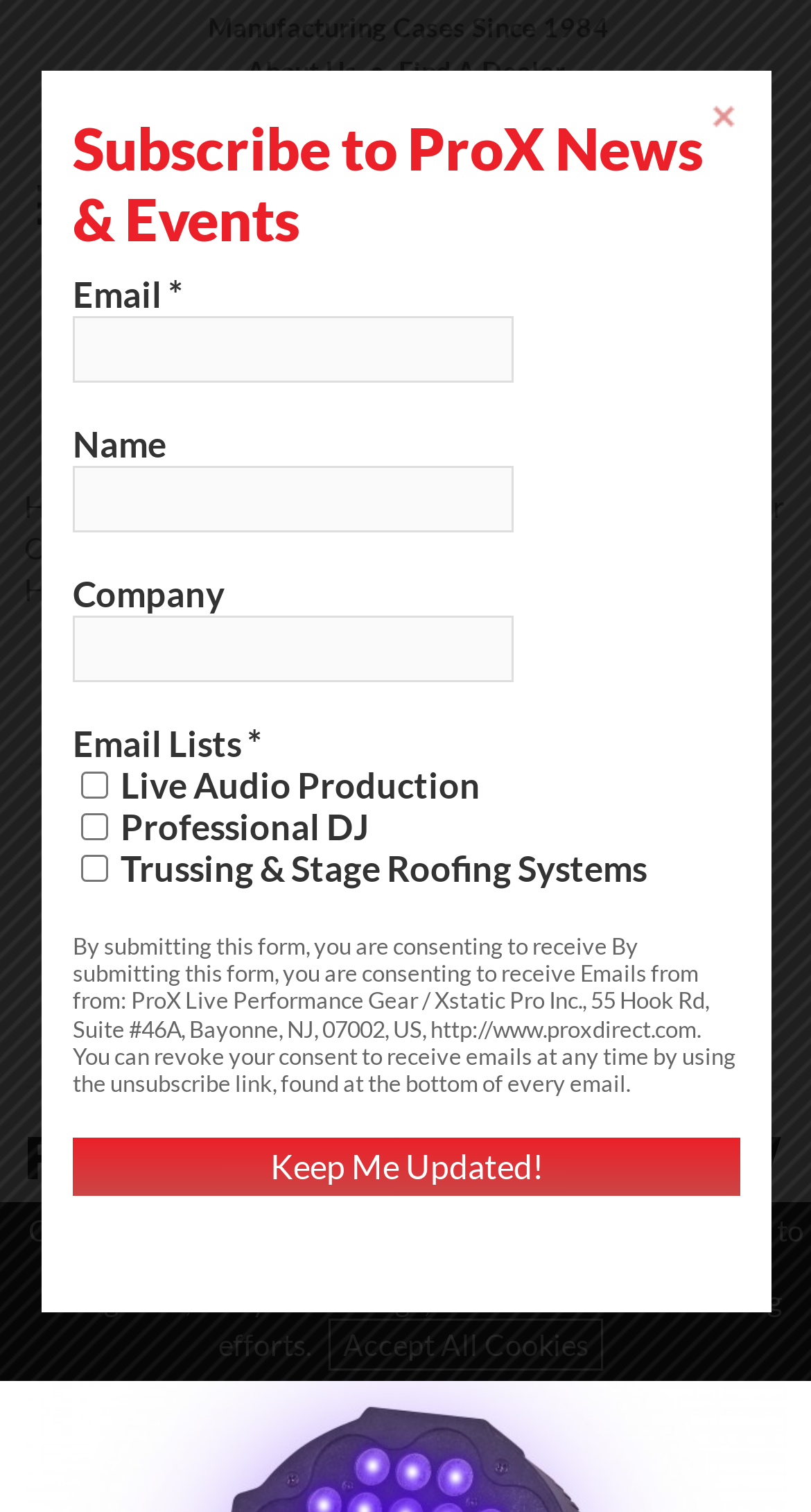How many checkboxes are there in the subscription form?
Please answer the question with a single word or phrase, referencing the image.

3